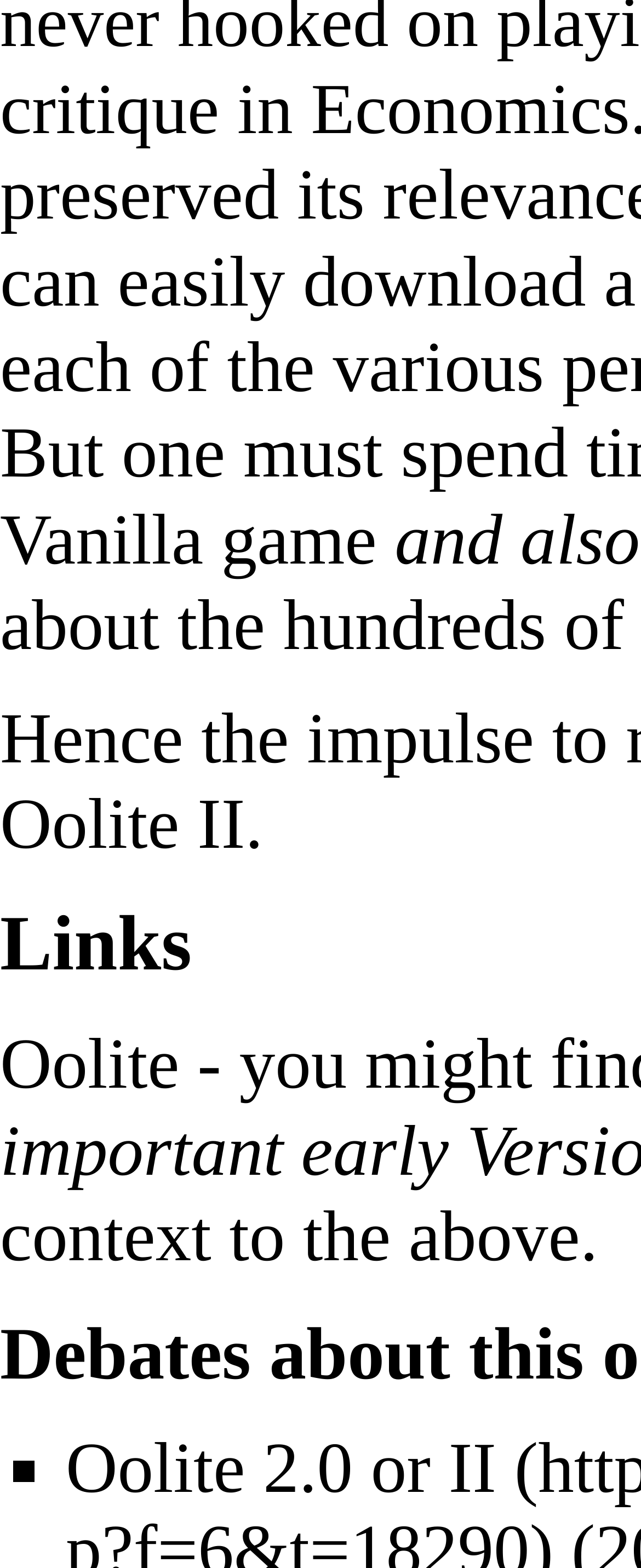Find the bounding box coordinates of the UI element according to this description: "Economics".

[0.485, 0.045, 0.983, 0.095]